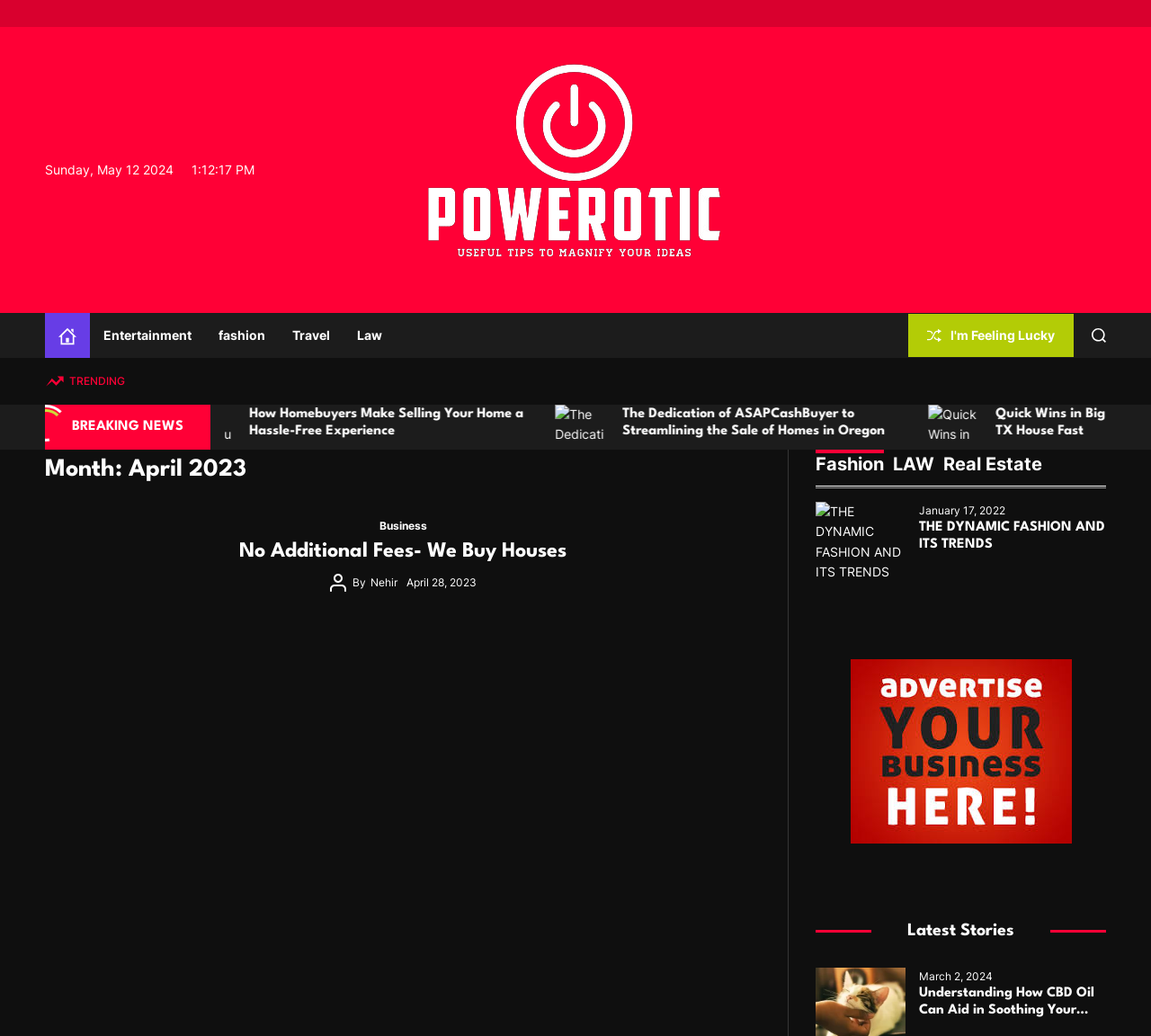Identify the coordinates of the bounding box for the element described below: "I'm Feeling Lucky". Return the coordinates as four float numbers between 0 and 1: [left, top, right, bottom].

[0.789, 0.303, 0.933, 0.345]